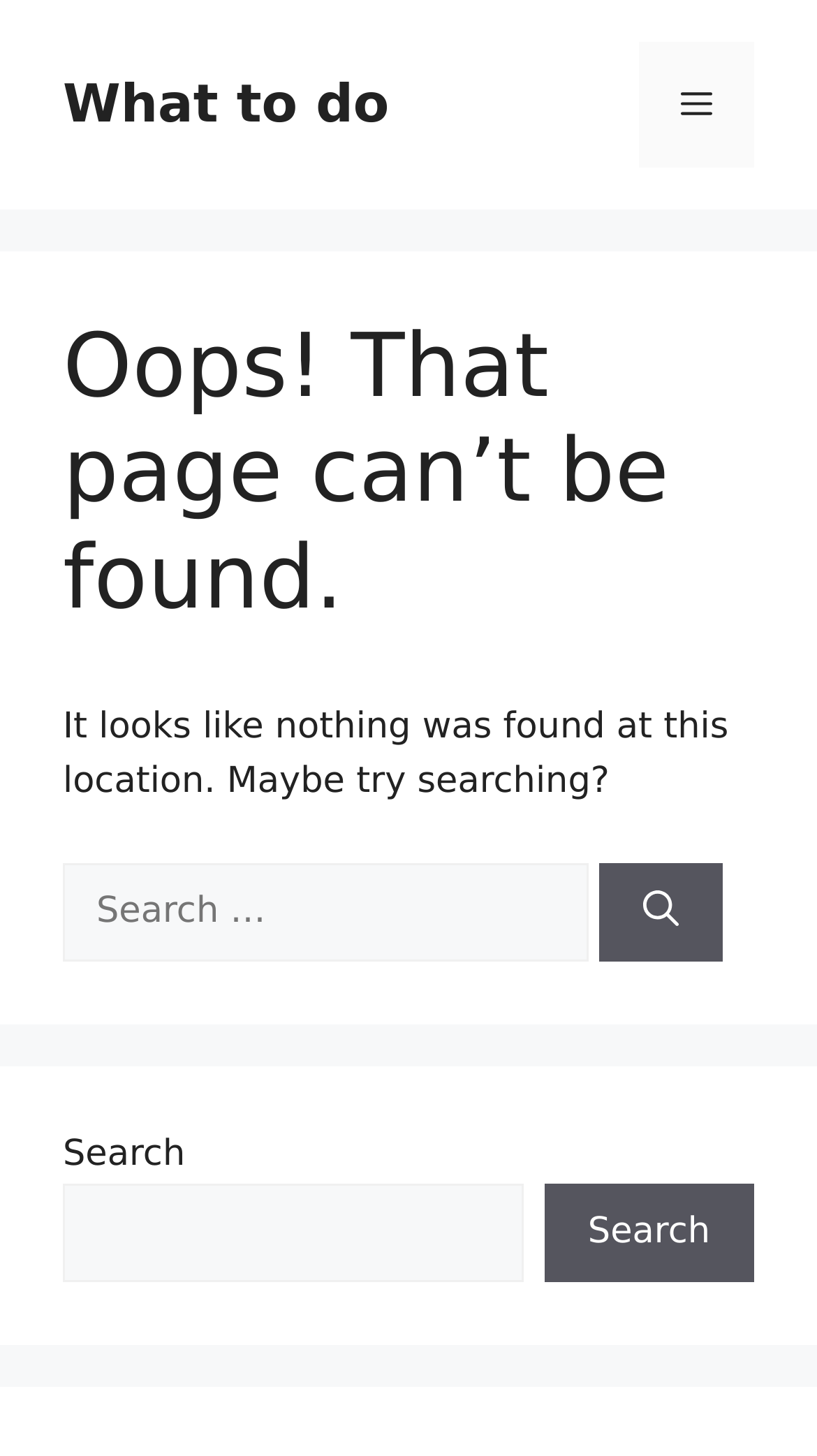Analyze the image and provide a detailed answer to the question: What is the suggested action for users?

The webpage suggests that users try searching for what they are looking for, as indicated by the text 'It looks like nothing was found at this location. Maybe try searching?' and the provision of a search box and button.